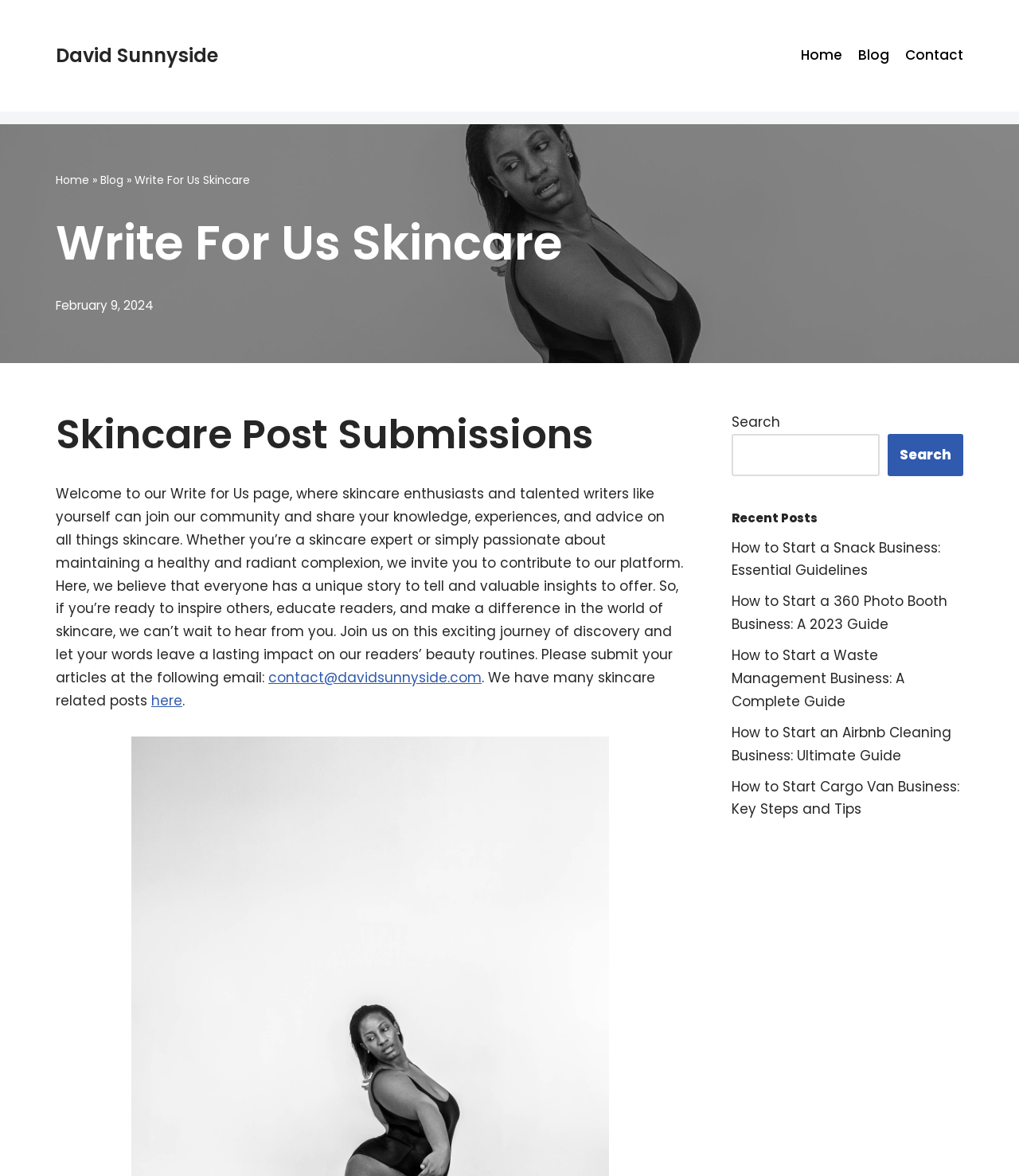Determine the bounding box for the UI element described here: "Workers’ Compensation".

None